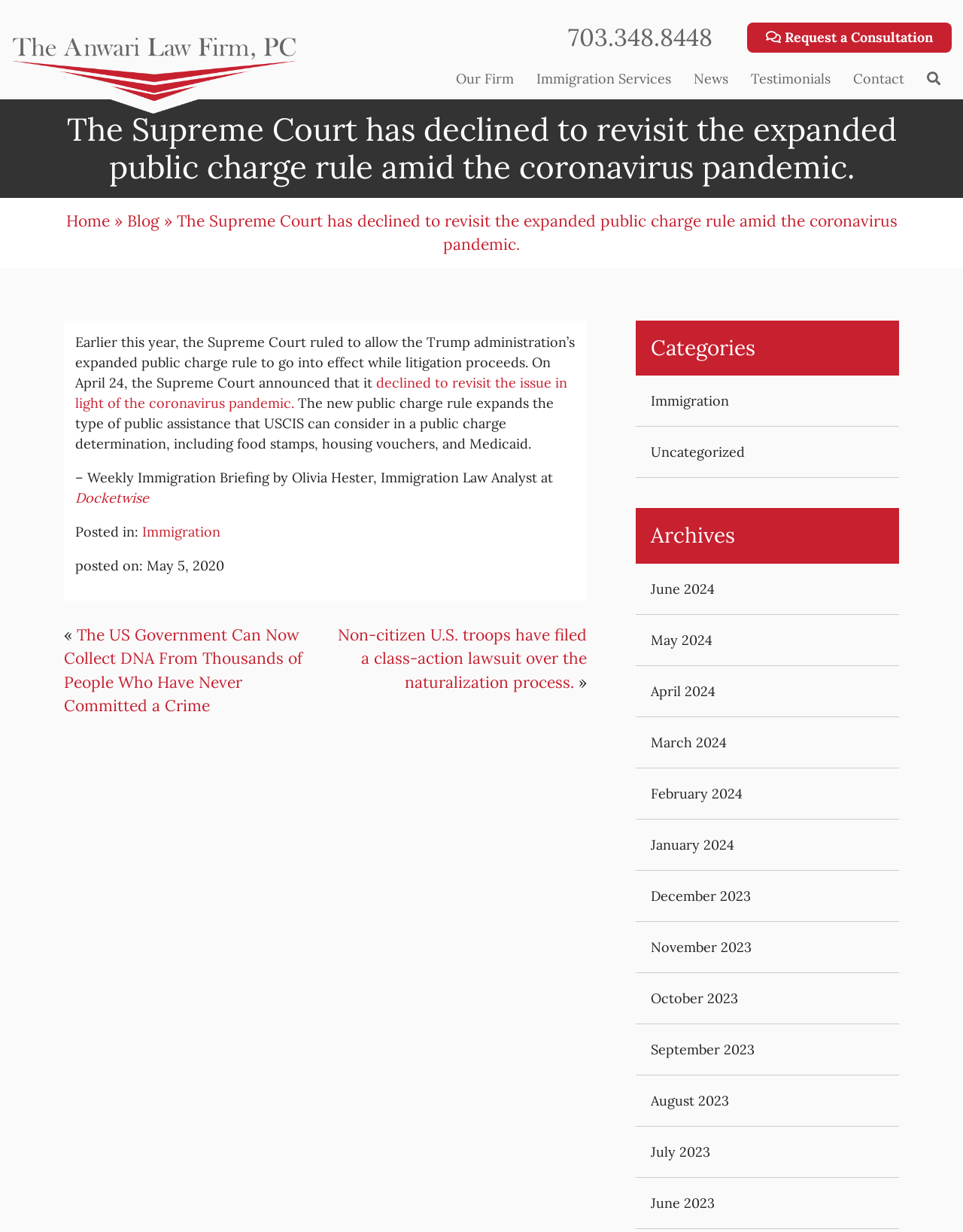Can you specify the bounding box coordinates of the area that needs to be clicked to fulfill the following instruction: "Contact the firm"?

[0.874, 0.049, 0.951, 0.079]